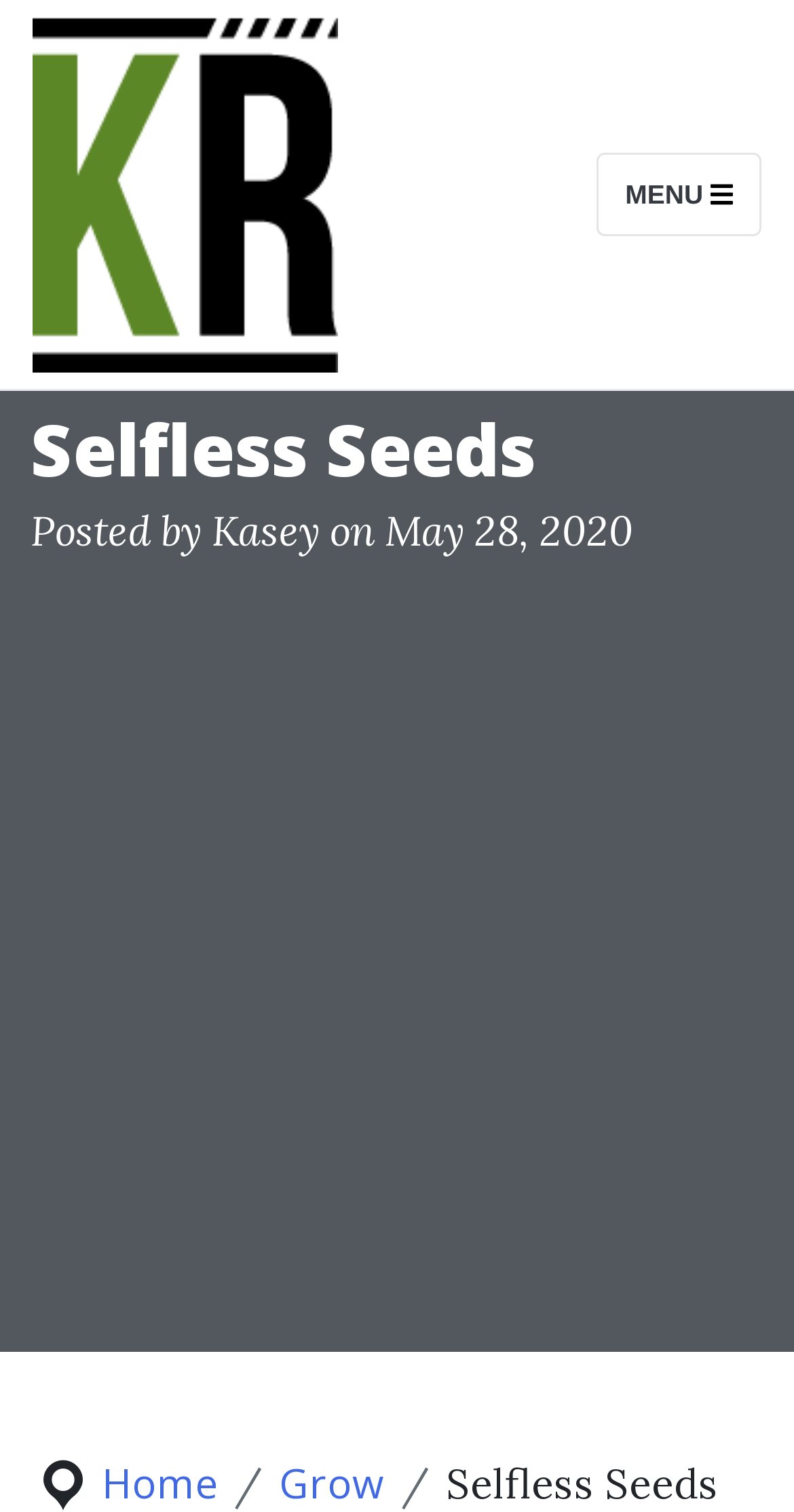Please determine the bounding box coordinates, formatted as (top-left x, top-left y, bottom-right x, bottom-right y), with all values as floating point numbers between 0 and 1. Identify the bounding box of the region described as: Grow

[0.351, 0.963, 0.485, 0.999]